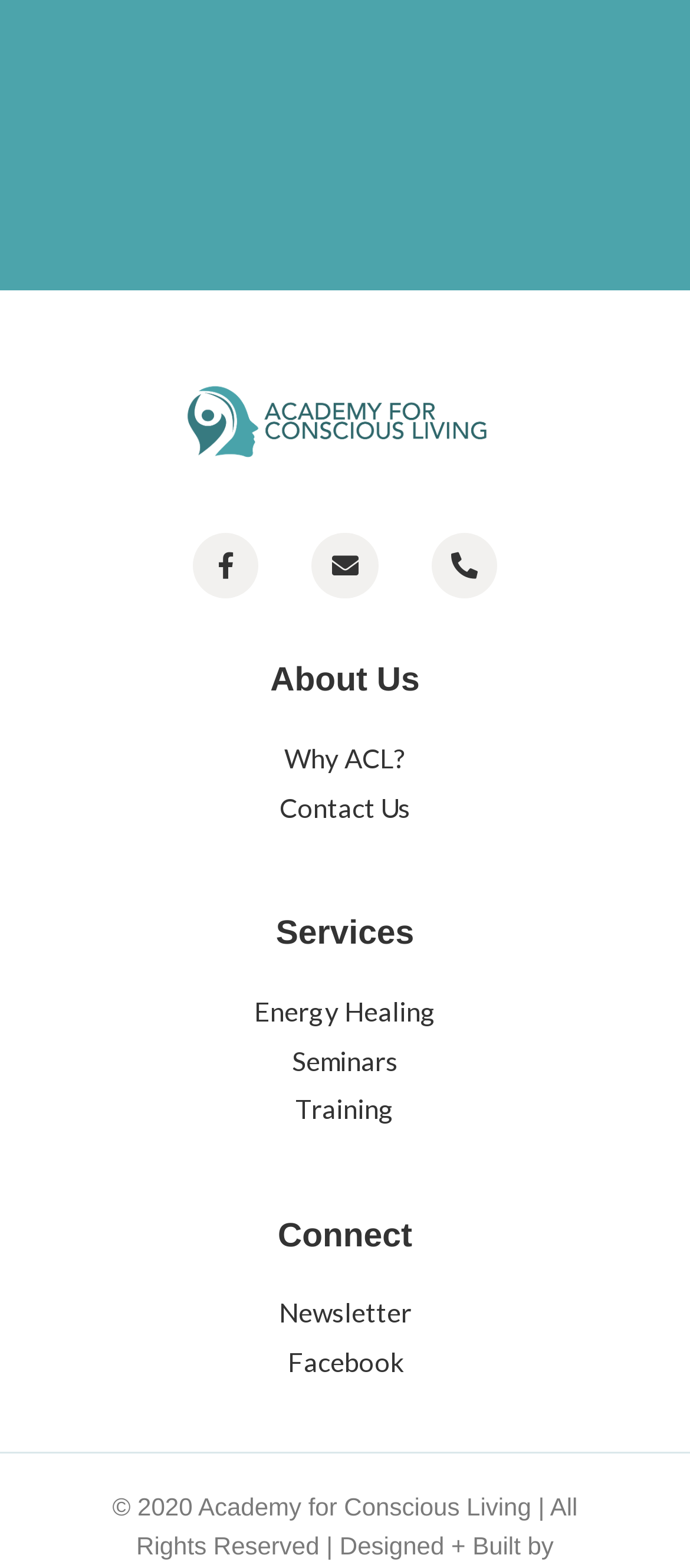Based on the image, provide a detailed and complete answer to the question: 
How many social media links are there?

I counted the number of social media links by looking at the links with icons, which are 'Facebook-f', 'Envelope', and 'Phone-alt'. These links are likely to be social media links, and there are three of them.